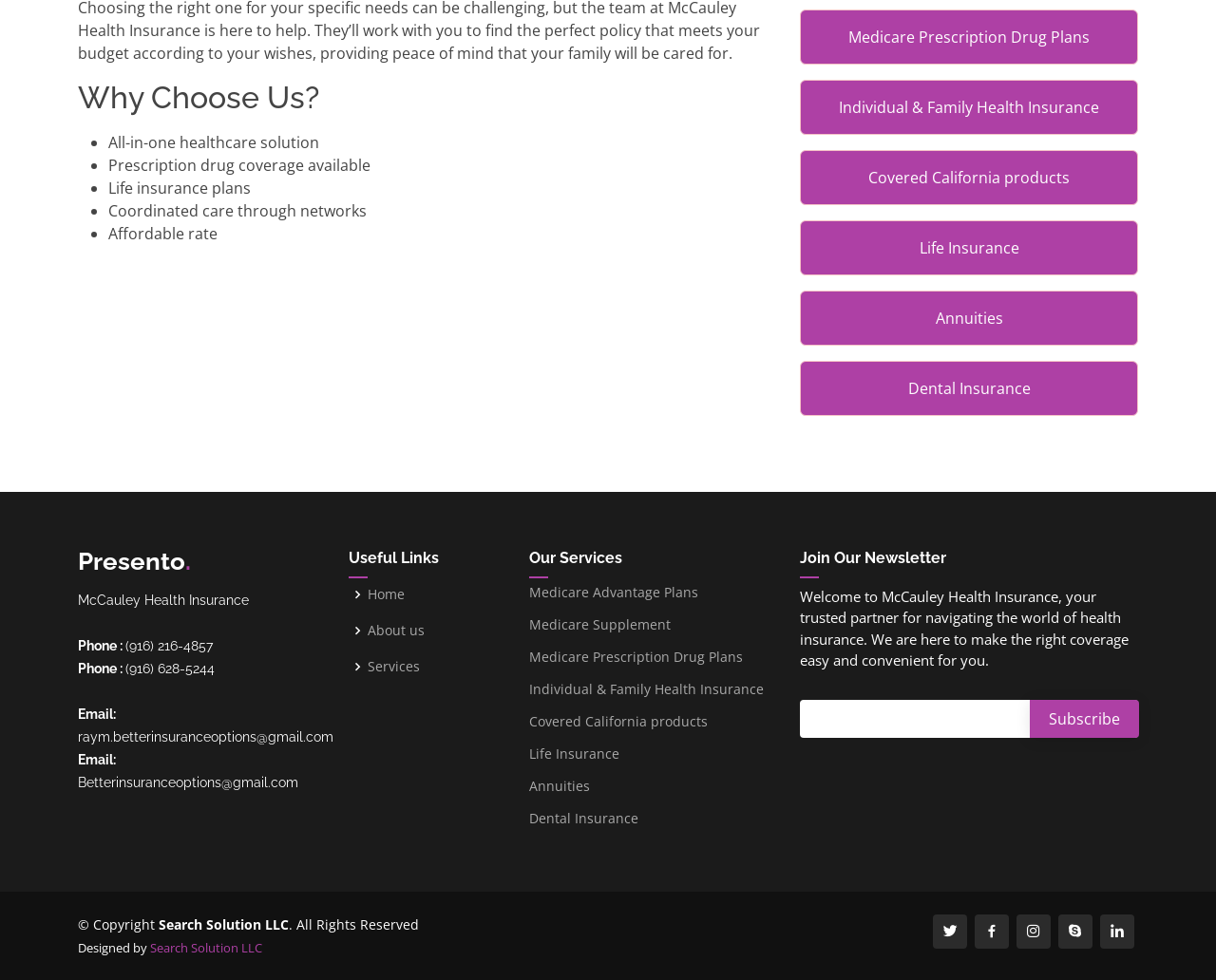Using the element description provided, determine the bounding box coordinates in the format (top-left x, top-left y, bottom-right x, bottom-right y). Ensure that all values are floating point numbers between 0 and 1. Element description: University of Paris 7

None